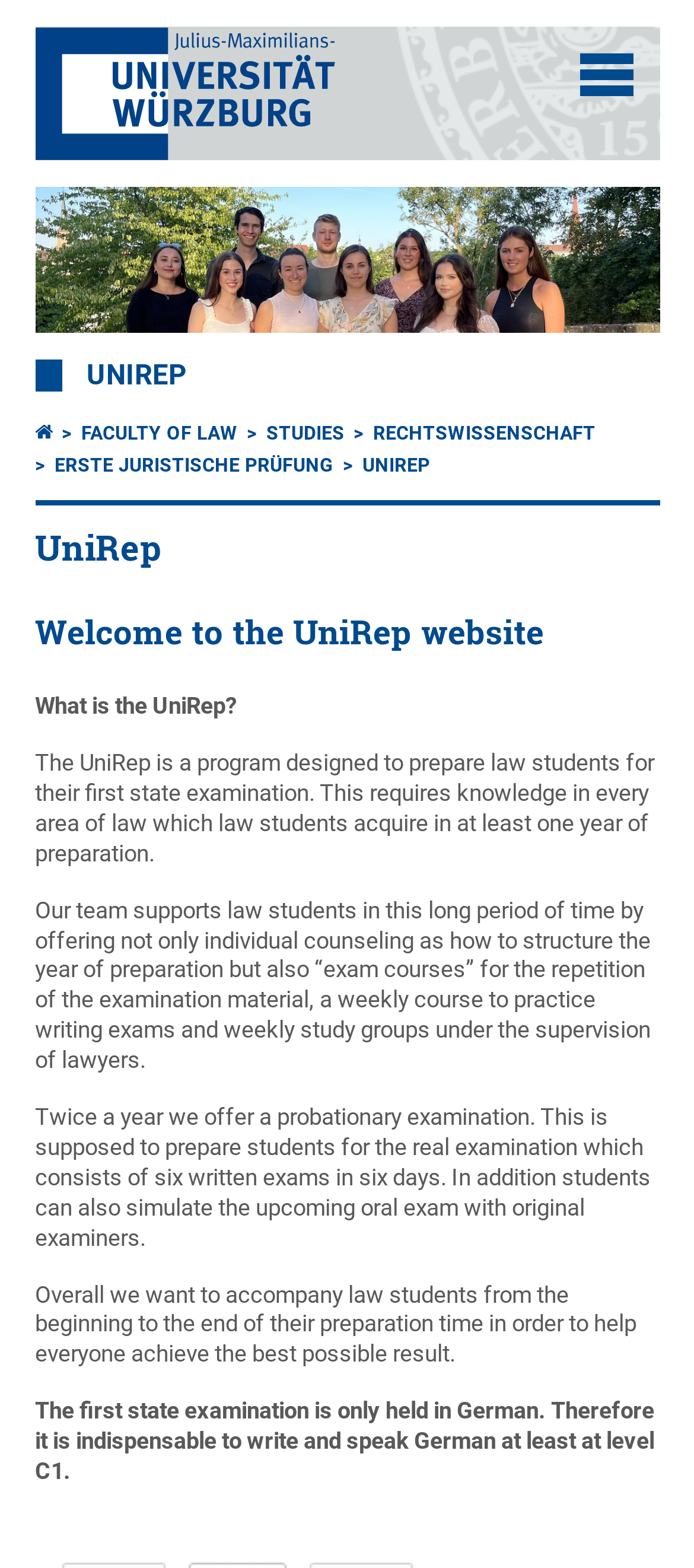What is the language requirement for the first state examination?
Look at the image and provide a detailed response to the question.

According to the webpage content, the first state examination is only held in German, and therefore it is indispensable to write and speak German at least at level C1.